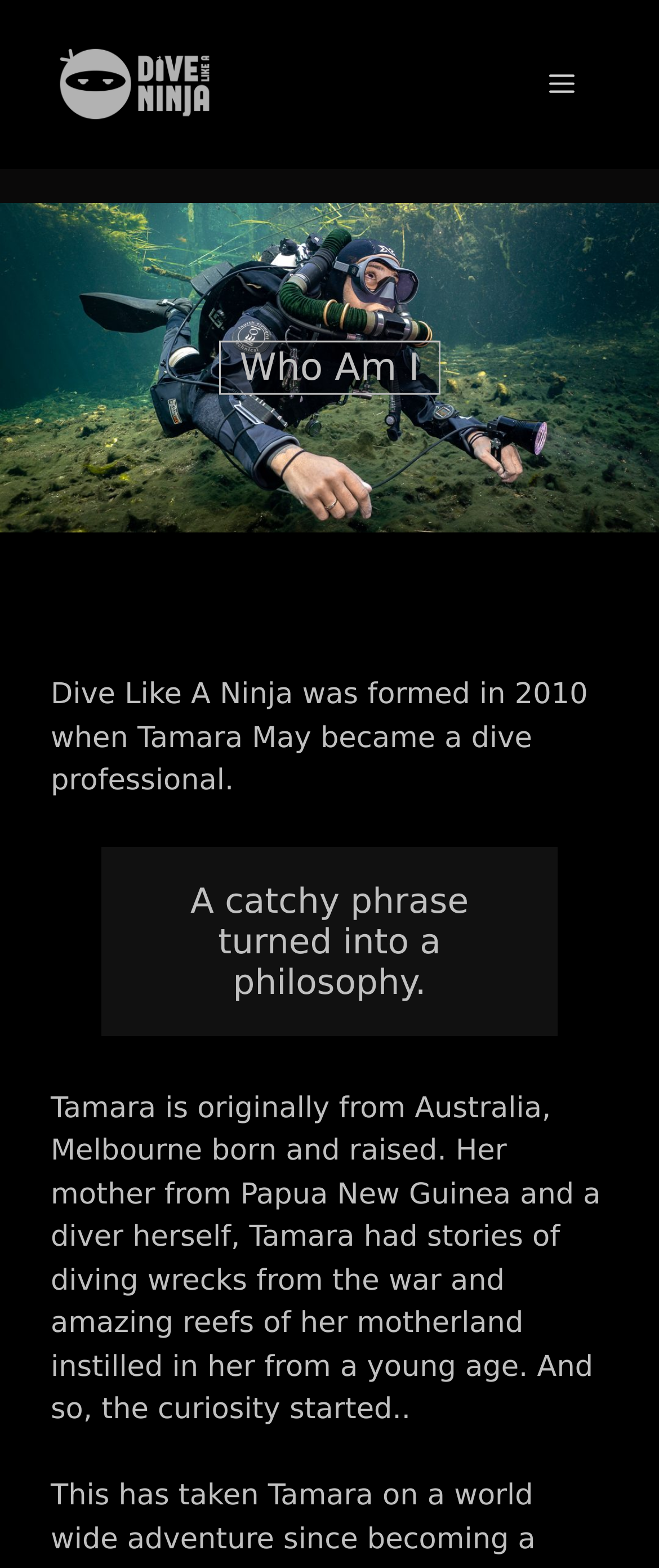Locate the bounding box coordinates for the element described below: "Menu". The coordinates must be four float values between 0 and 1, formatted as [left, top, right, bottom].

[0.782, 0.022, 0.923, 0.086]